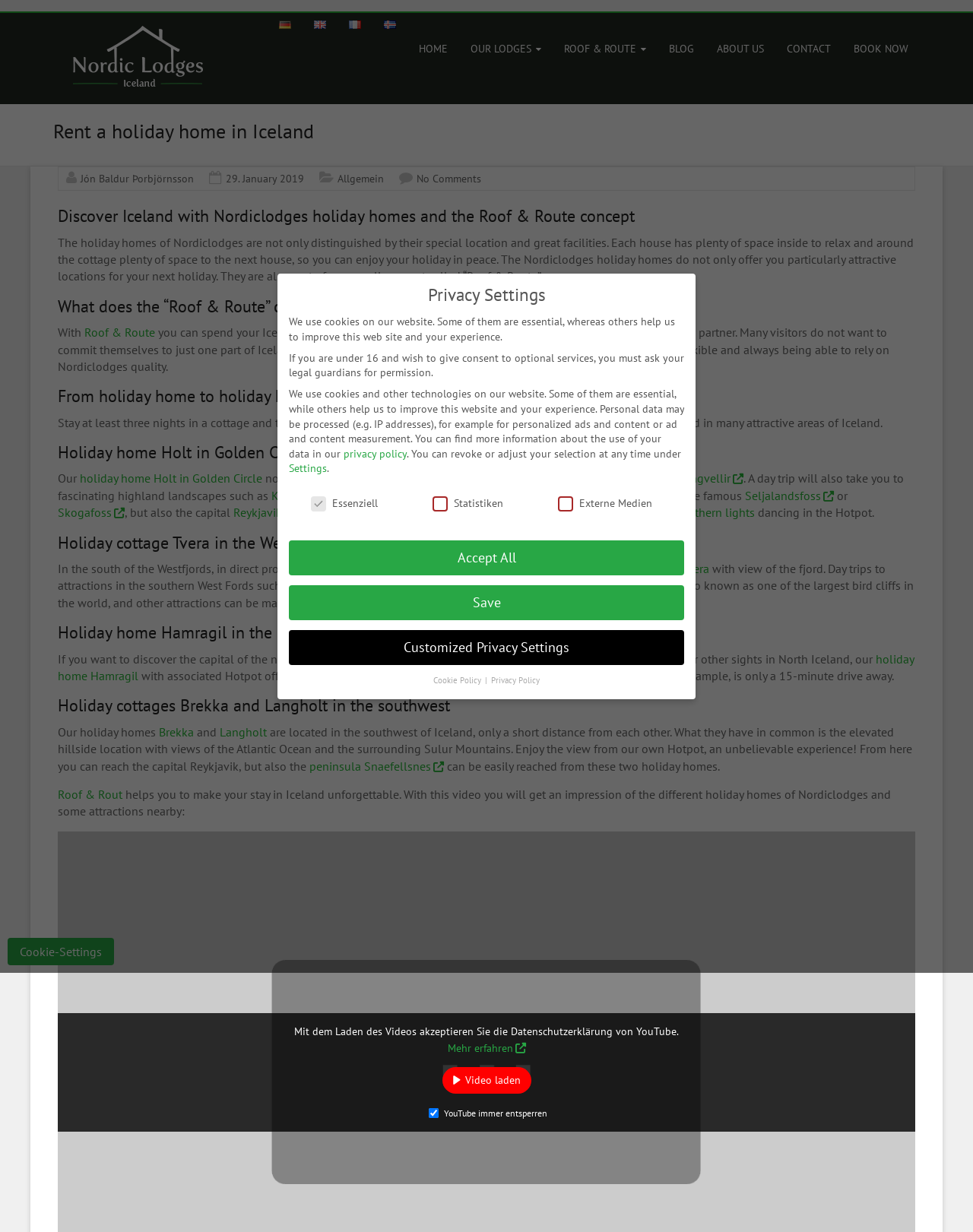Predict the bounding box coordinates of the area that should be clicked to accomplish the following instruction: "Explore the 'Holiday home Holt in Golden Circle'". The bounding box coordinates should consist of four float numbers between 0 and 1, i.e., [left, top, right, bottom].

[0.082, 0.382, 0.27, 0.394]